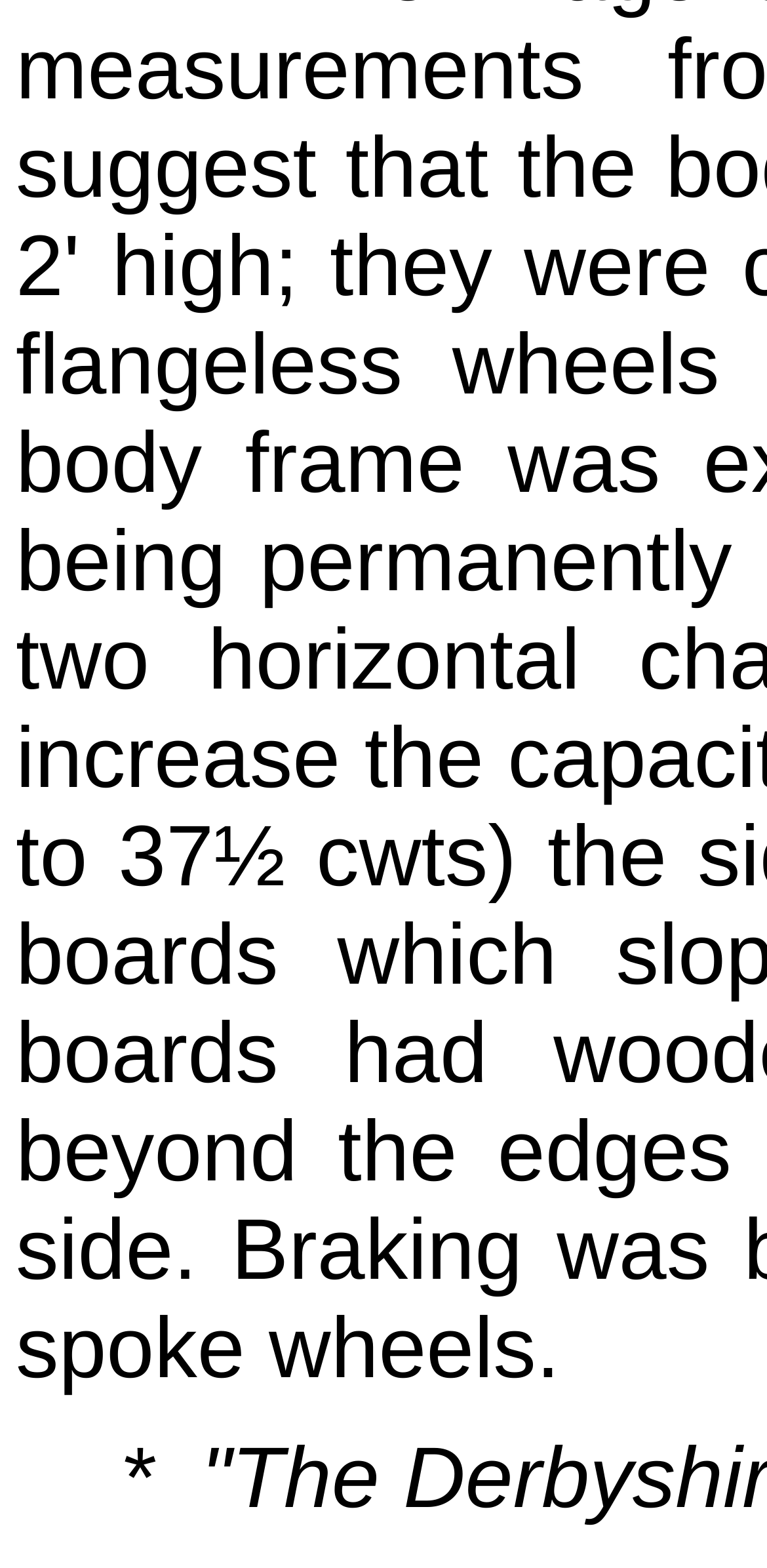Calculate the bounding box coordinates for the UI element based on the following description: "*". Ensure the coordinates are four float numbers between 0 and 1, i.e., [left, top, right, bottom].

[0.156, 0.912, 0.2, 0.974]